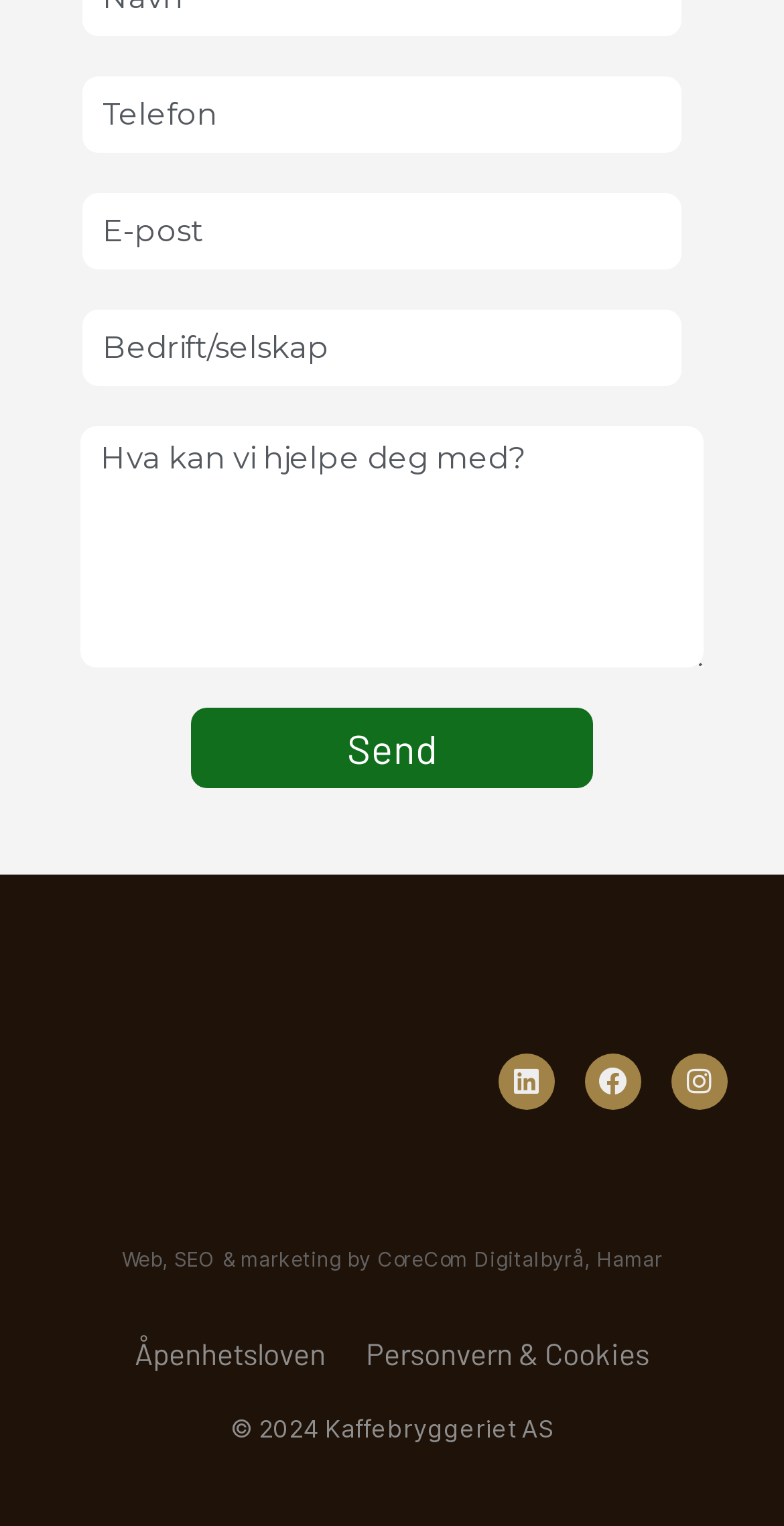Use a single word or phrase to answer the following:
What social media platforms are linked on the webpage?

Linkedin, Facebook, Instagram